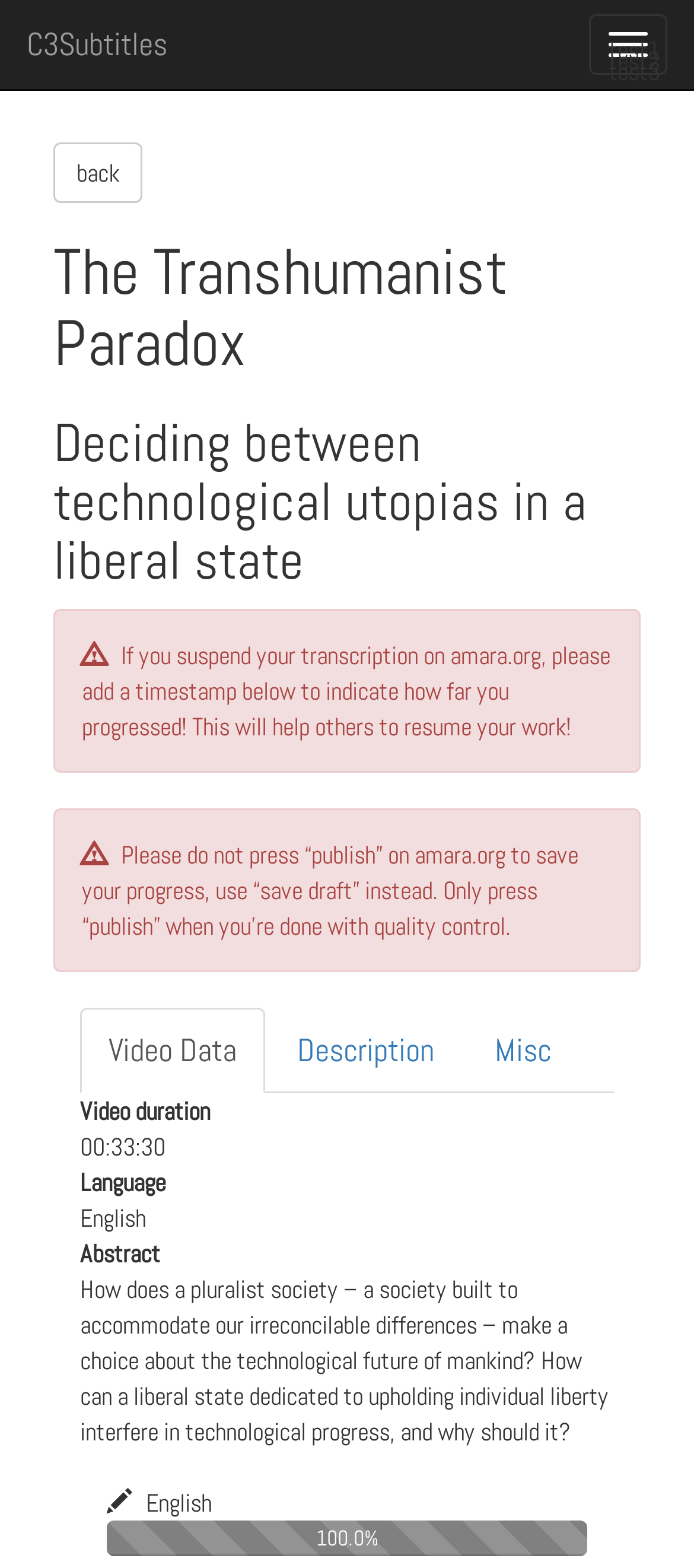Provide the bounding box coordinates of the HTML element this sentence describes: "Video Data".

[0.115, 0.643, 0.382, 0.697]